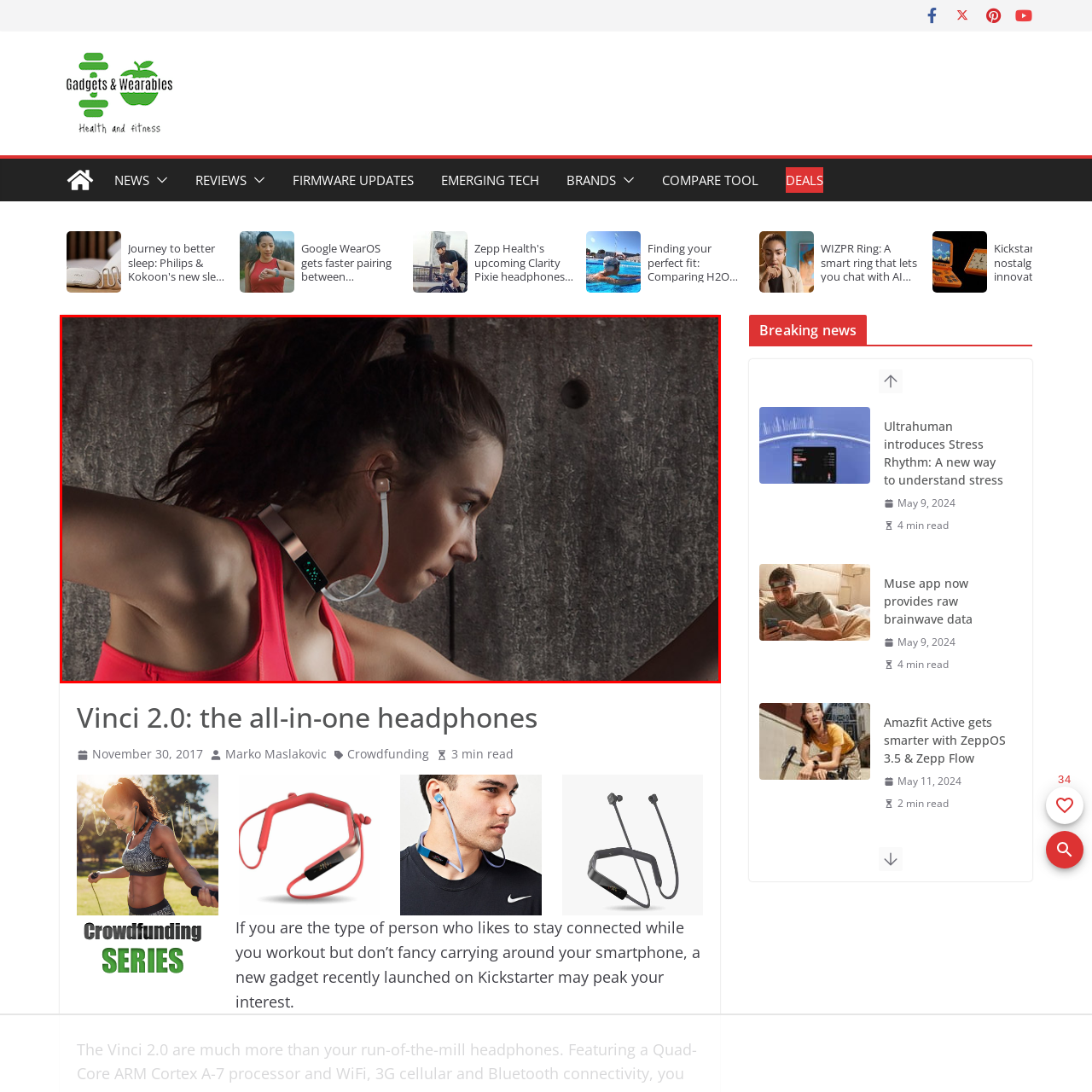What is the background of the image?
Please closely examine the image within the red bounding box and provide a detailed answer based on the visual information.

The background of the image features a textured surface, which adds a sense of urban sophistication to the overall dynamic atmosphere and complements the modern design of the headphones.